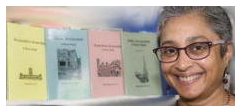What do the vibrant colors of the booklets suggest?
Give a thorough and detailed response to the question.

The vibrant colors of the booklets imply that they may cover a range of topics or themes, reflecting the rich heritage being celebrated in the historical or cultural event depicted in the image.